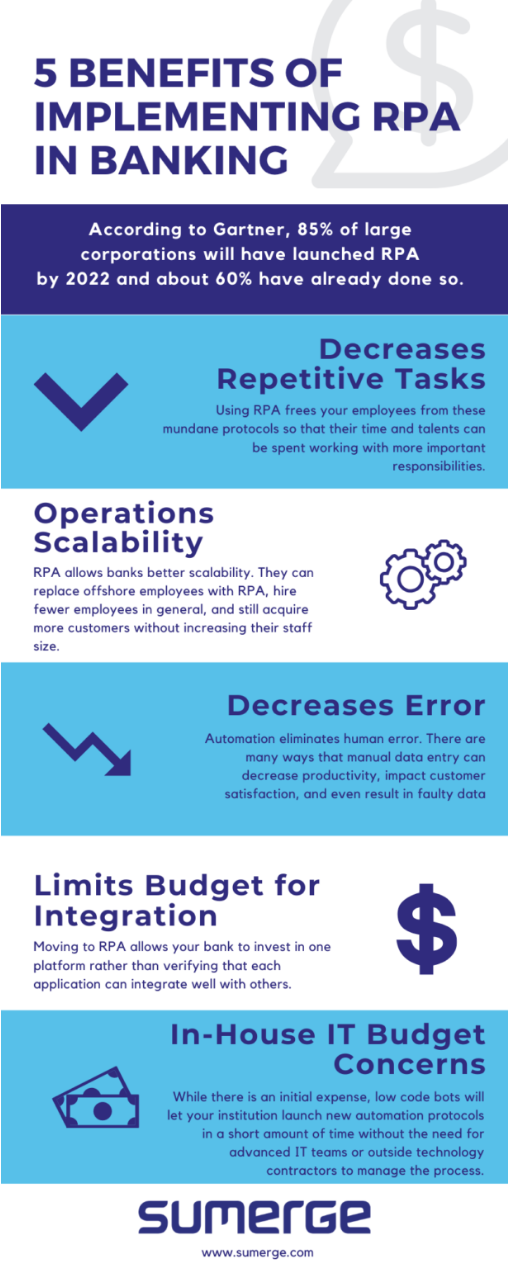Convey all the details present in the image.

The image illustrates the key benefits of implementing Robotic Process Automation (RPA) in banking, emphasizing its growing importance in modern financial services. The infographic highlights five major advantages, beginning with the assertion that RPA can significantly **decrease repetitive tasks**, allowing employees to focus on more critical responsibilities. It details how RPA enhances **operations scalability**, enabling banks to optimize their workforce while managing customer growth efficiently. Additionally, the benefits include a notable reduction in **human error**, which can adversely affect productivity and customer satisfaction. The infographic further stresses that RPA **limits budget for integration**, allowing banks to streamline investments by minimizing the need for multiple platform verifications. Finally, it addresses **in-house IT budget concerns**, asserting that low-code bots can launch new automation processes quickly, thus reducing reliance on extensive IT resources. This compact presentation is accompanied by branding from Sumerge, a company specializing in RPA solutions.